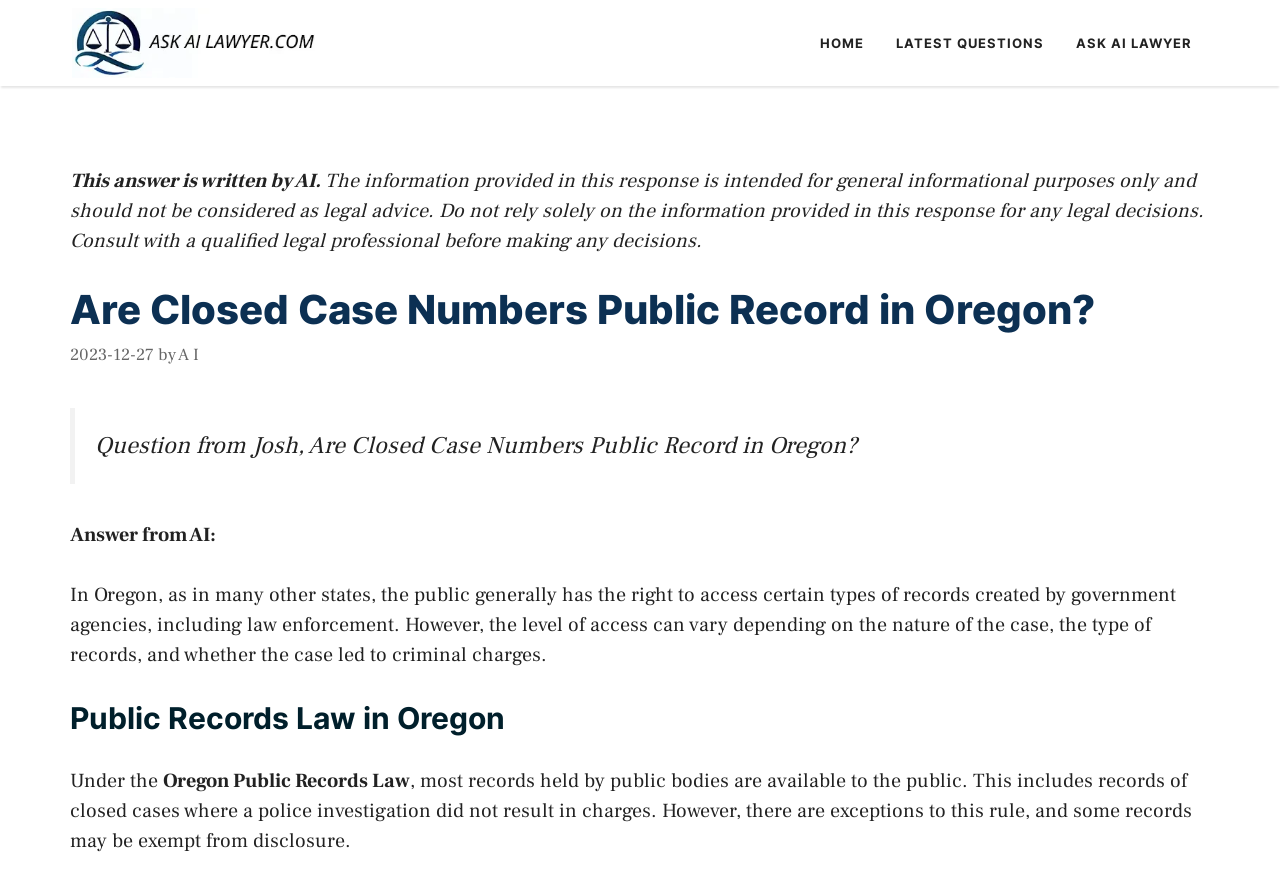What type of records are discussed in the answer?
Based on the visual, give a brief answer using one word or a short phrase.

Public records